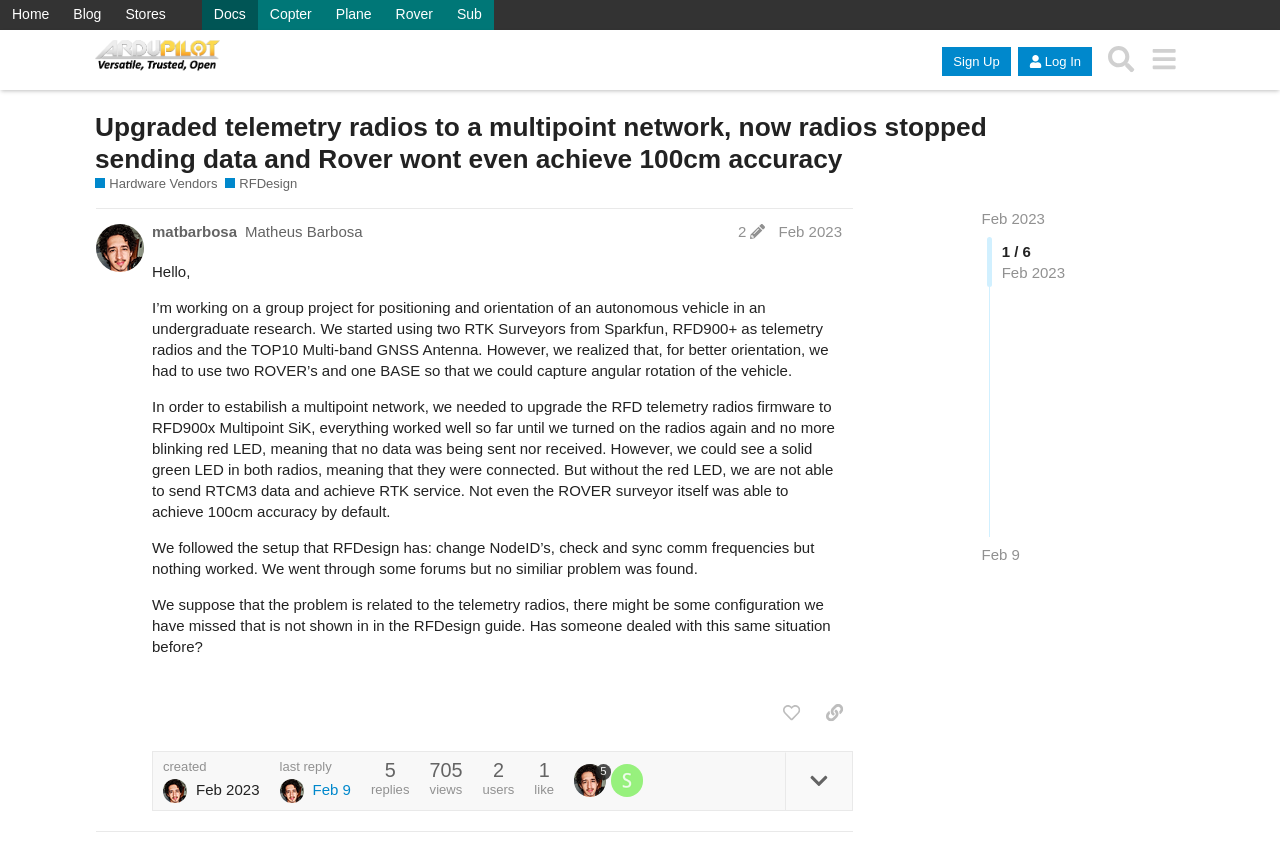Give the bounding box coordinates for the element described as: "Home".

[0.0, 0.0, 0.048, 0.035]